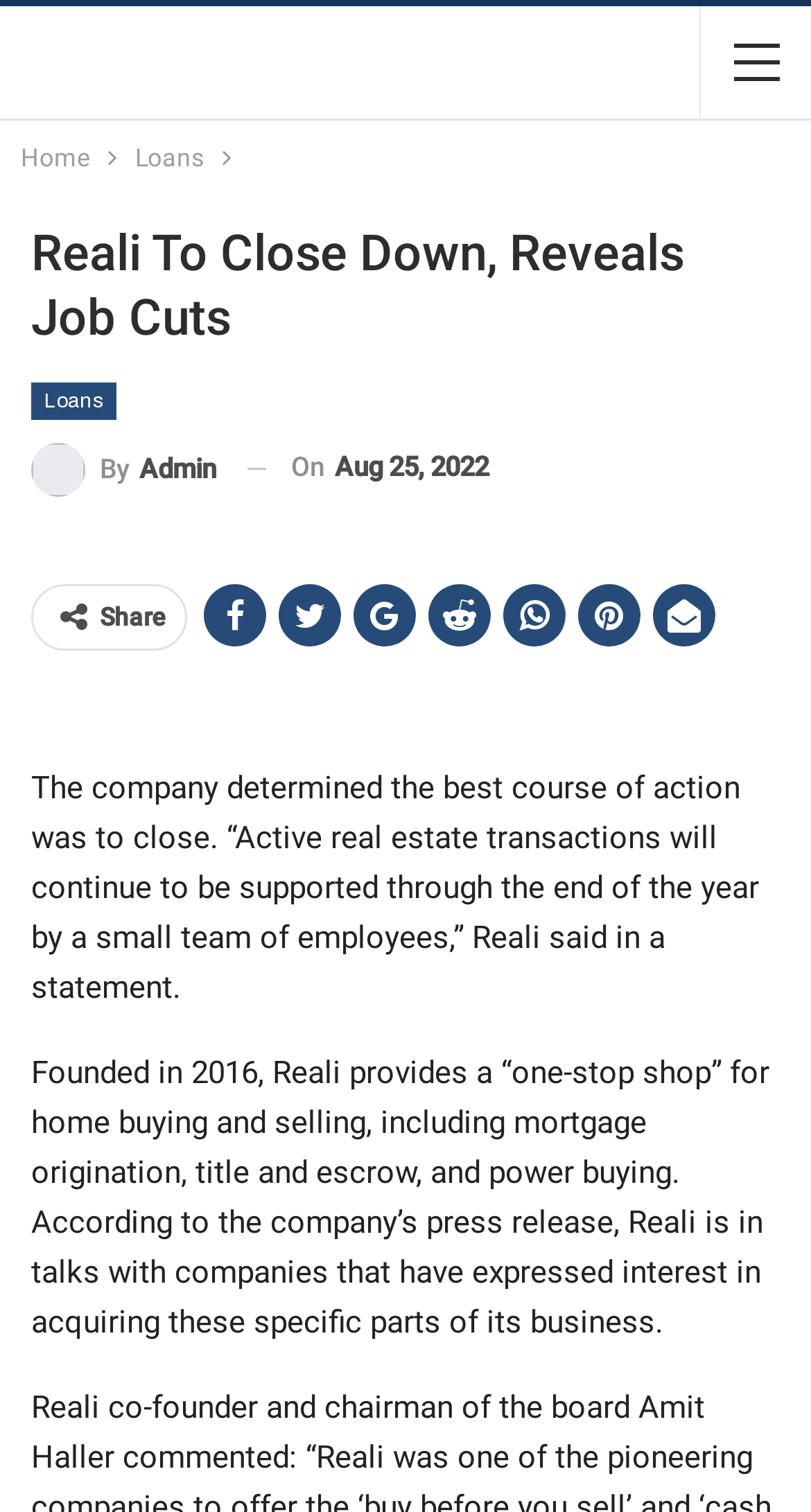Answer the following query concisely with a single word or phrase:
How many links are available for sharing?

6